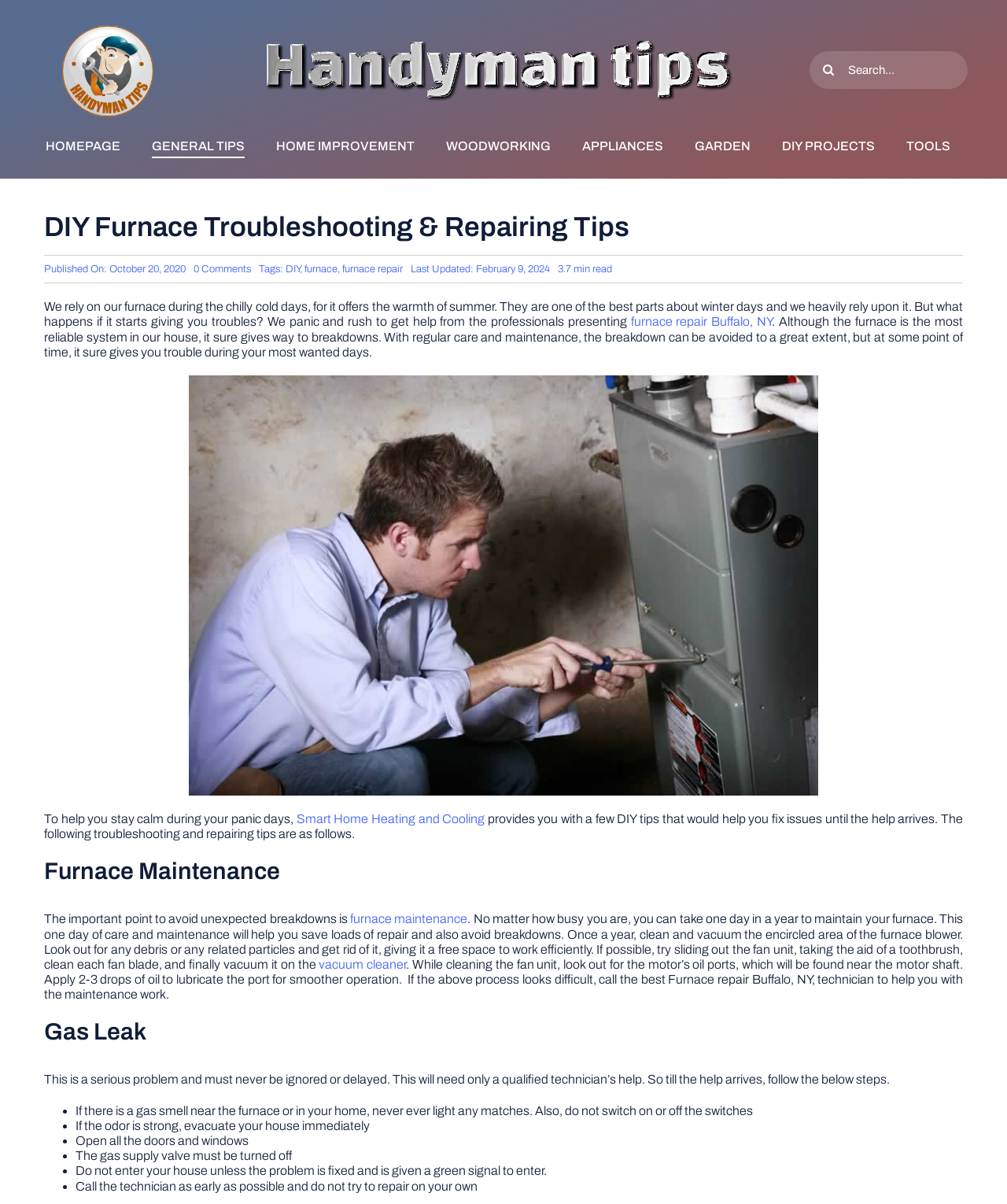Craft a detailed narrative of the webpage's structure and content.

This webpage is about DIY furnace troubleshooting and repairing tips. At the top, there is a logo and a tagline for "Handyman Tips". Below that, there is a search bar with a search button and a navigation menu with links to various categories such as "Homepage", "General Tips", "Home Improvement", and more.

The main content of the webpage is divided into sections, starting with a heading "DIY Furnace Troubleshooting & Repairing Tips" followed by a publication date and a link to comments. There are also tags related to the topic, including "DIY", "furnace", and "furnace repair".

The first section of the content discusses the importance of furnace maintenance and provides a brief overview of the article. Below that, there is an image related to the topic. The article then dives into specific DIY tips, starting with furnace maintenance. This section provides detailed instructions on how to clean and maintain the furnace, including cleaning the fan unit and lubricating the motor's oil ports.

The next section is about gas leaks, which is a serious problem that requires professional help. The article provides a list of steps to follow until help arrives, including not lighting matches, evacuating the house if the odor is strong, opening doors and windows, turning off the gas supply valve, and not trying to repair the issue on one's own.

At the bottom of the webpage, there is a link to go back to the top. Overall, the webpage provides useful DIY tips and guidelines for troubleshooting and repairing furnace issues.